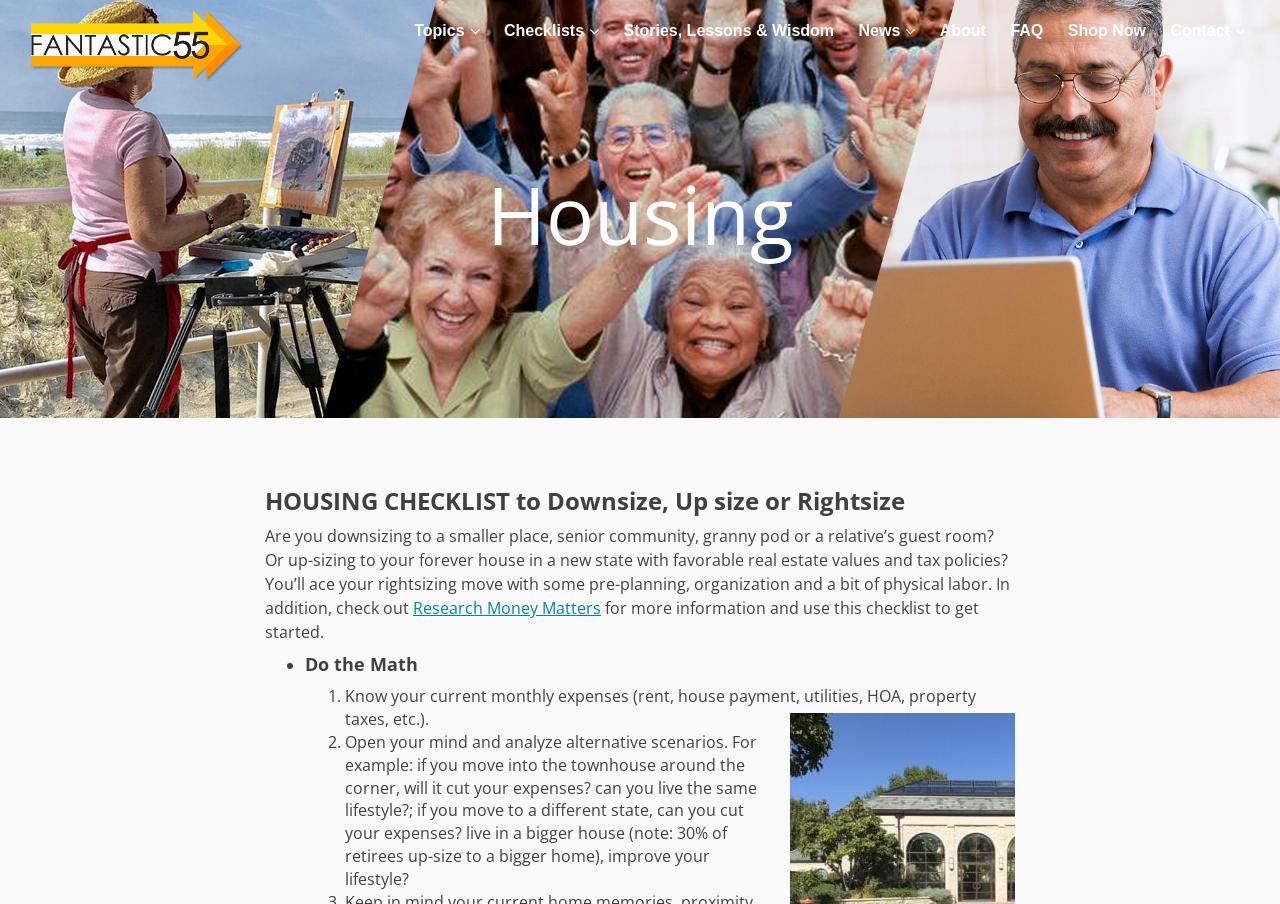Could you indicate the bounding box coordinates of the region to click in order to complete this instruction: "Go to the 'Checklists' page".

[0.386, 0.022, 0.476, 0.07]